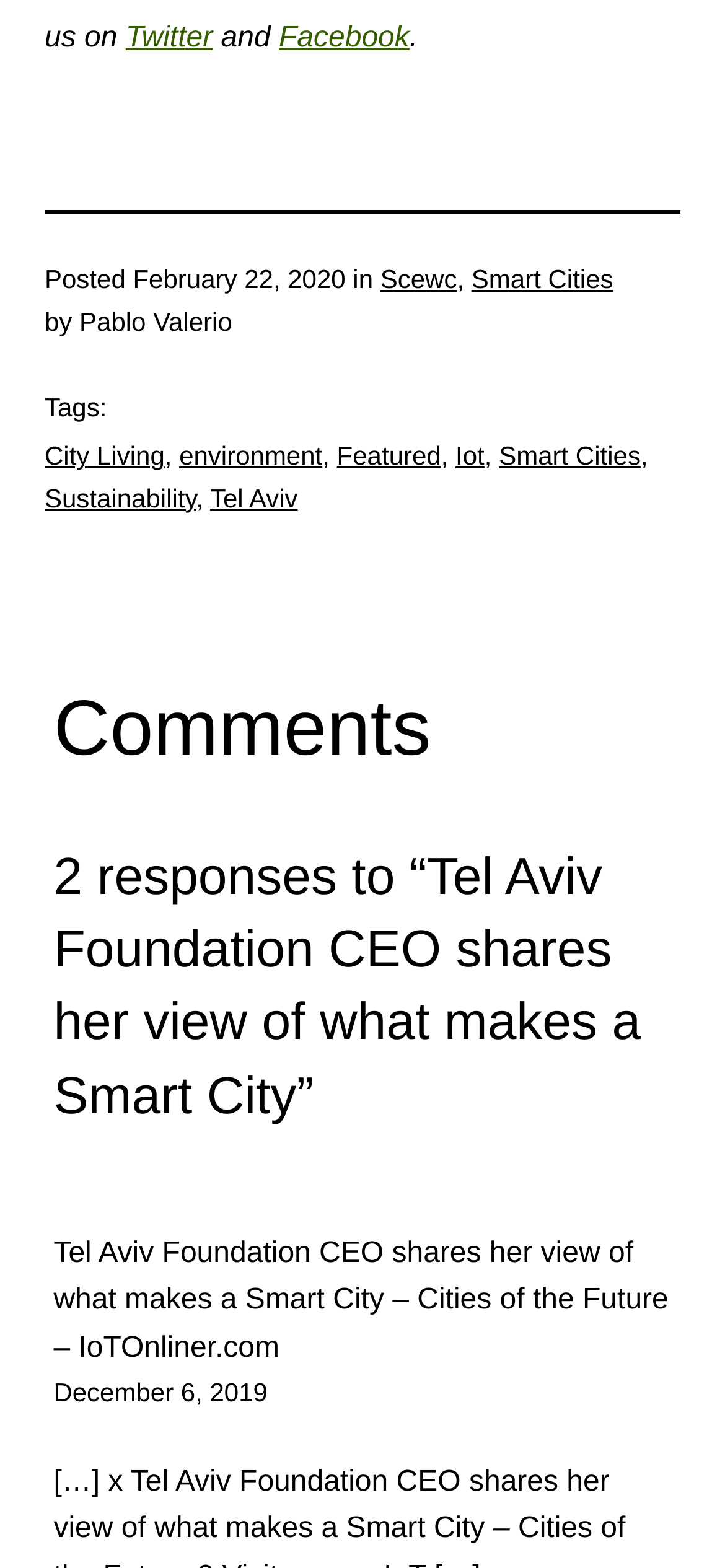Locate the bounding box coordinates of the clickable area needed to fulfill the instruction: "Read the article about Tel Aviv Foundation CEO's view on Smart Cities".

[0.074, 0.789, 0.922, 0.87]